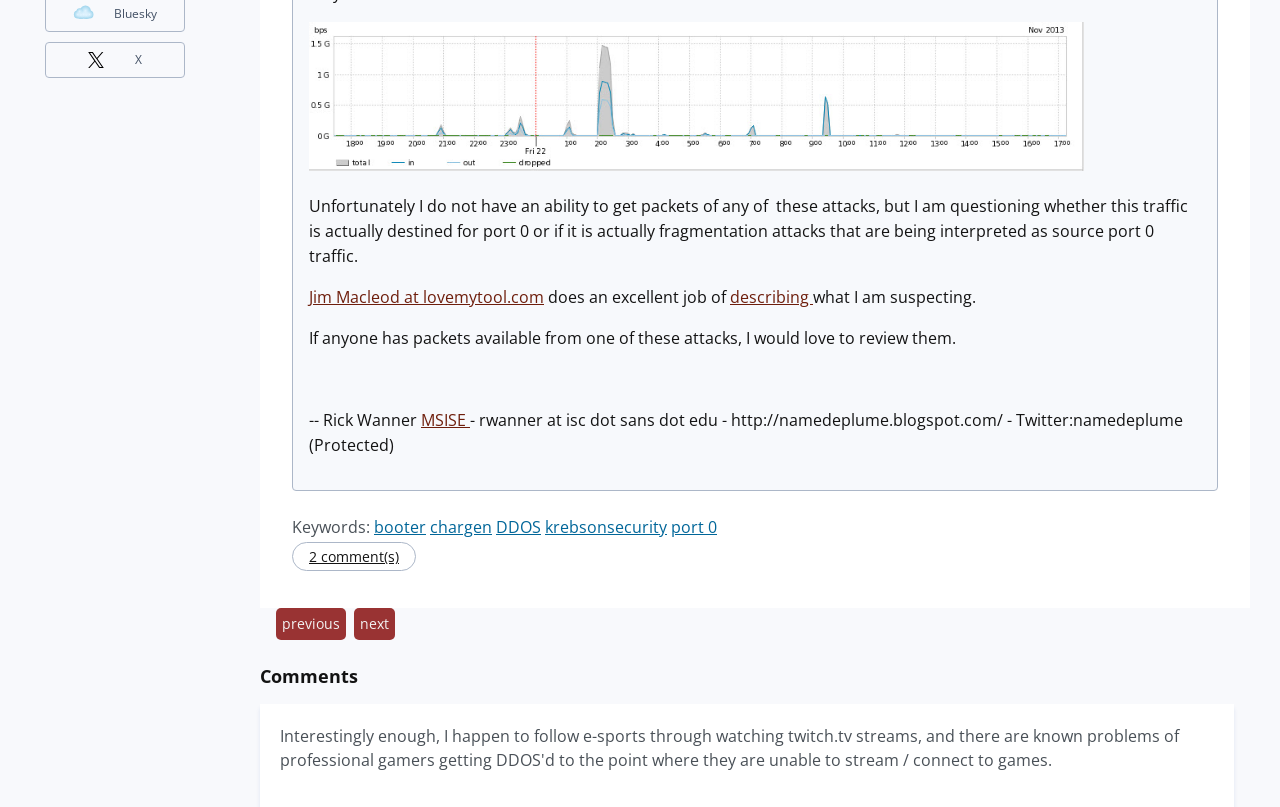Locate the bounding box of the UI element based on this description: "2 comment(s)". Provide four float numbers between 0 and 1 as [left, top, right, bottom].

[0.228, 0.672, 0.325, 0.708]